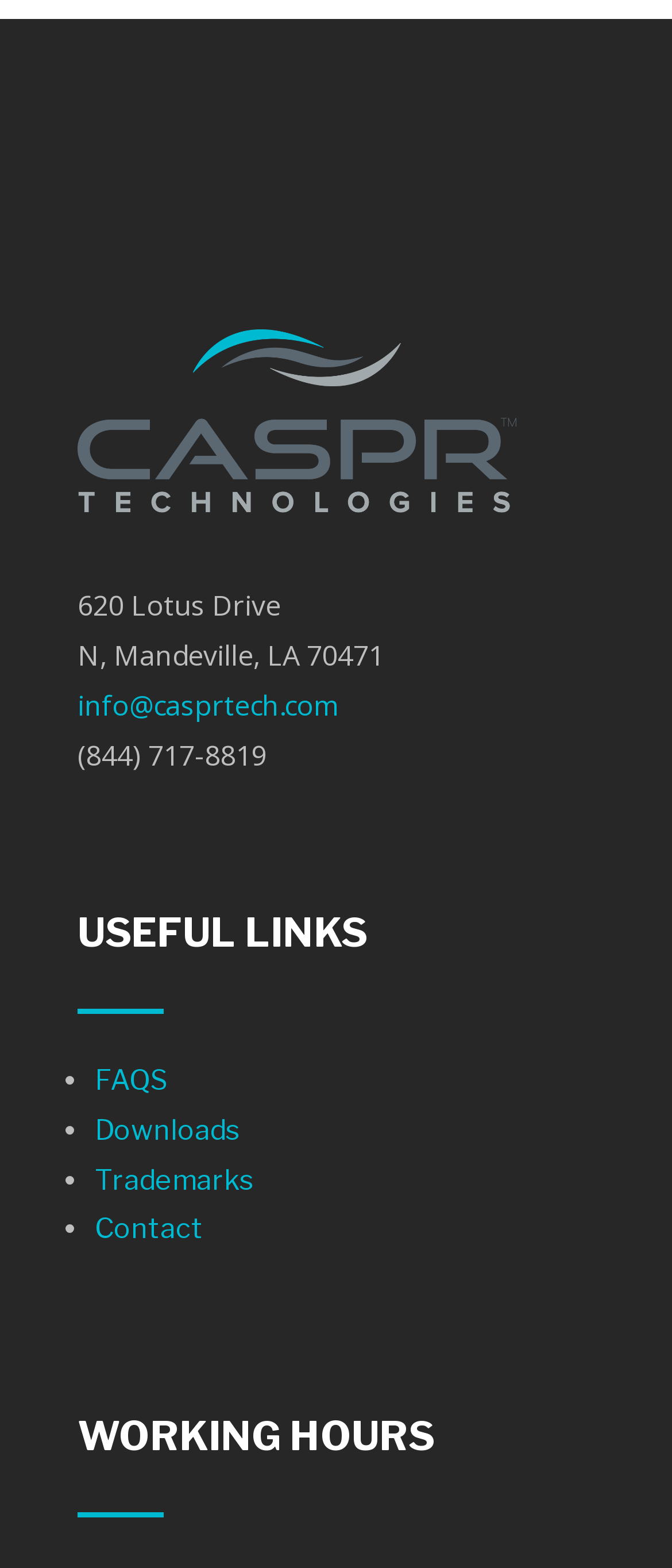Observe the image and answer the following question in detail: What is the company address?

The company address can be found in the contact information section, which is located at the top of the page.